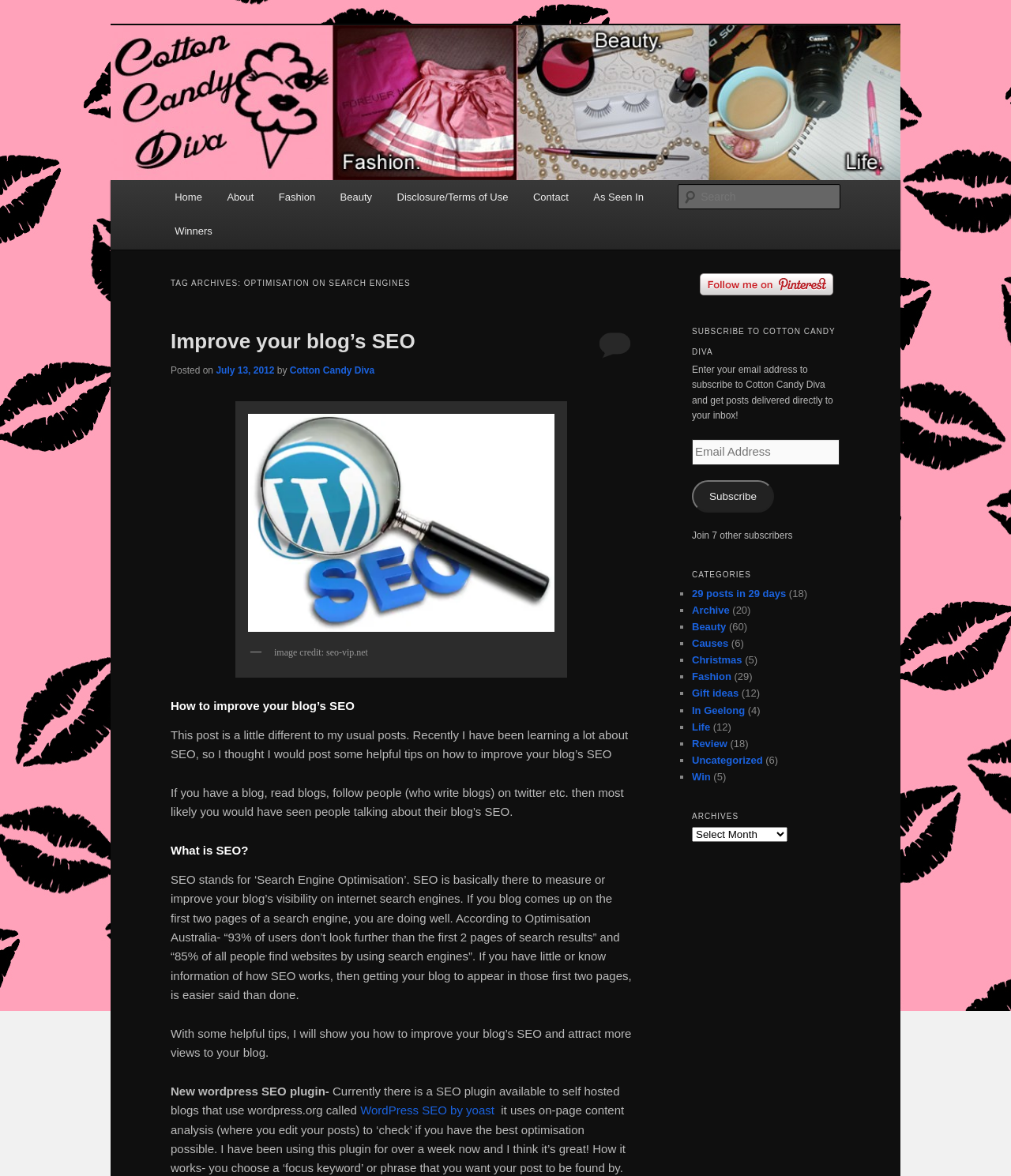Please locate the clickable area by providing the bounding box coordinates to follow this instruction: "Click on 'Part 4 – Basic business analysis skills and concepts: Analysis'".

None